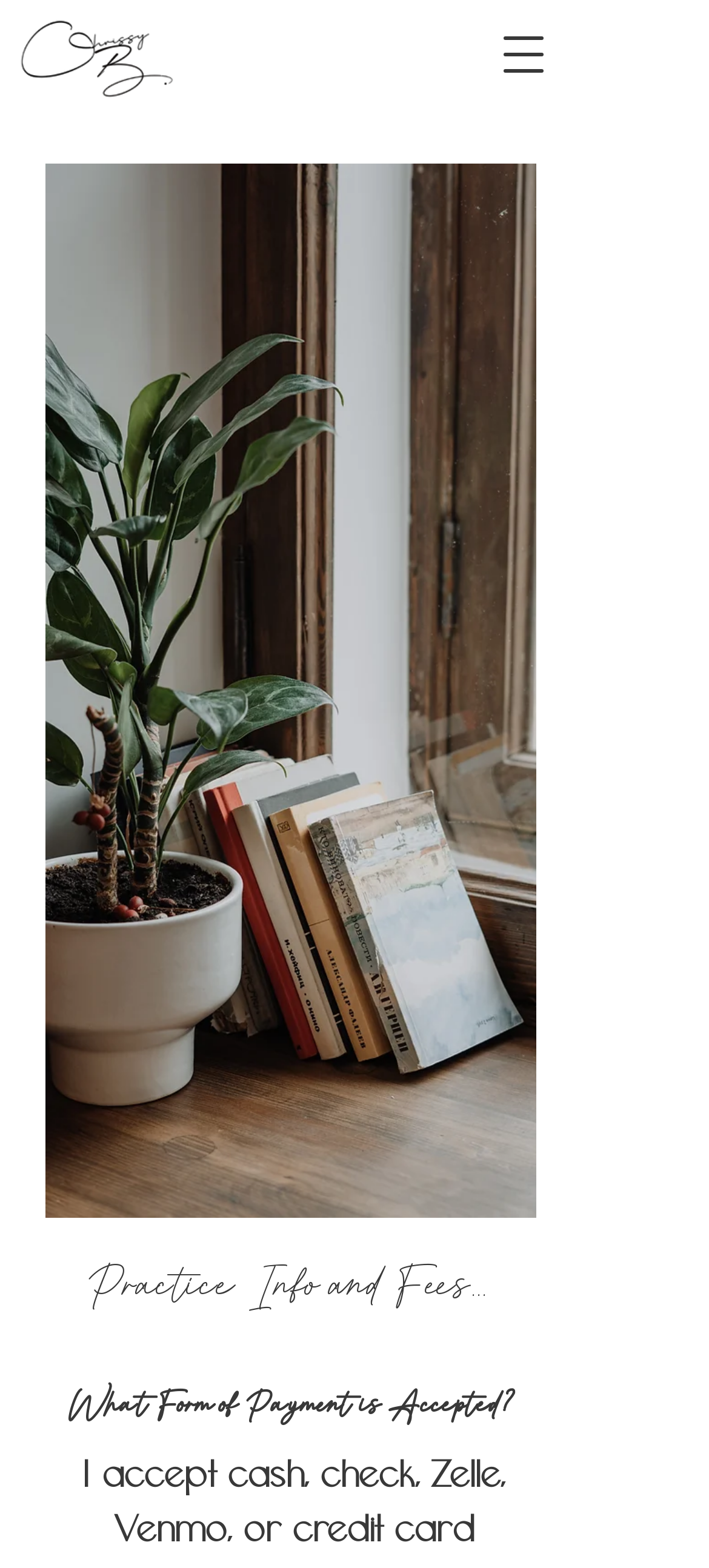Is there a navigation menu on the page?
Provide an in-depth and detailed explanation in response to the question.

I found the answer by looking at the button 'Open navigation menu' which suggests that there is a navigation menu on the page.